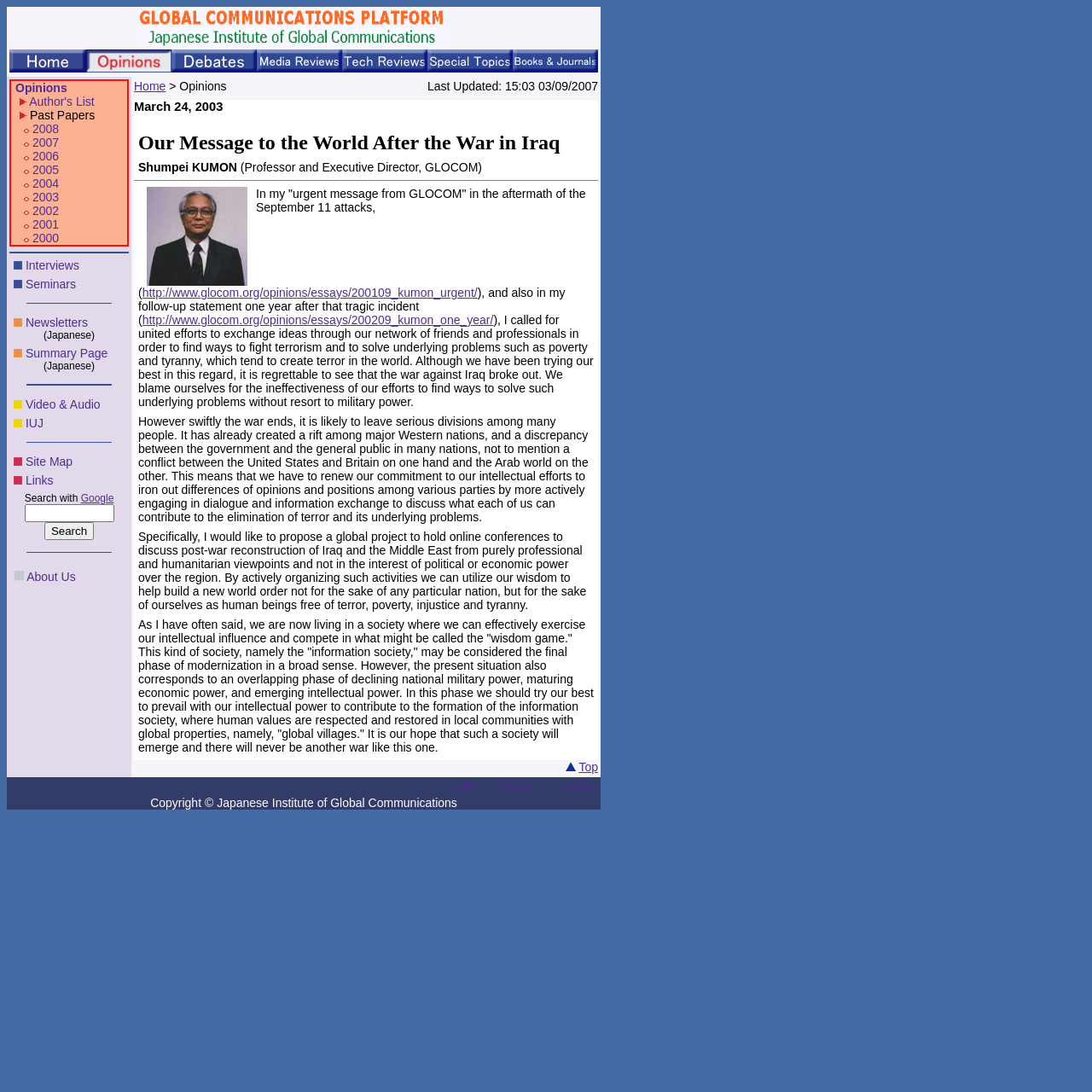Highlight the bounding box coordinates of the element you need to click to perform the following instruction: "read interviews."

[0.023, 0.237, 0.073, 0.249]